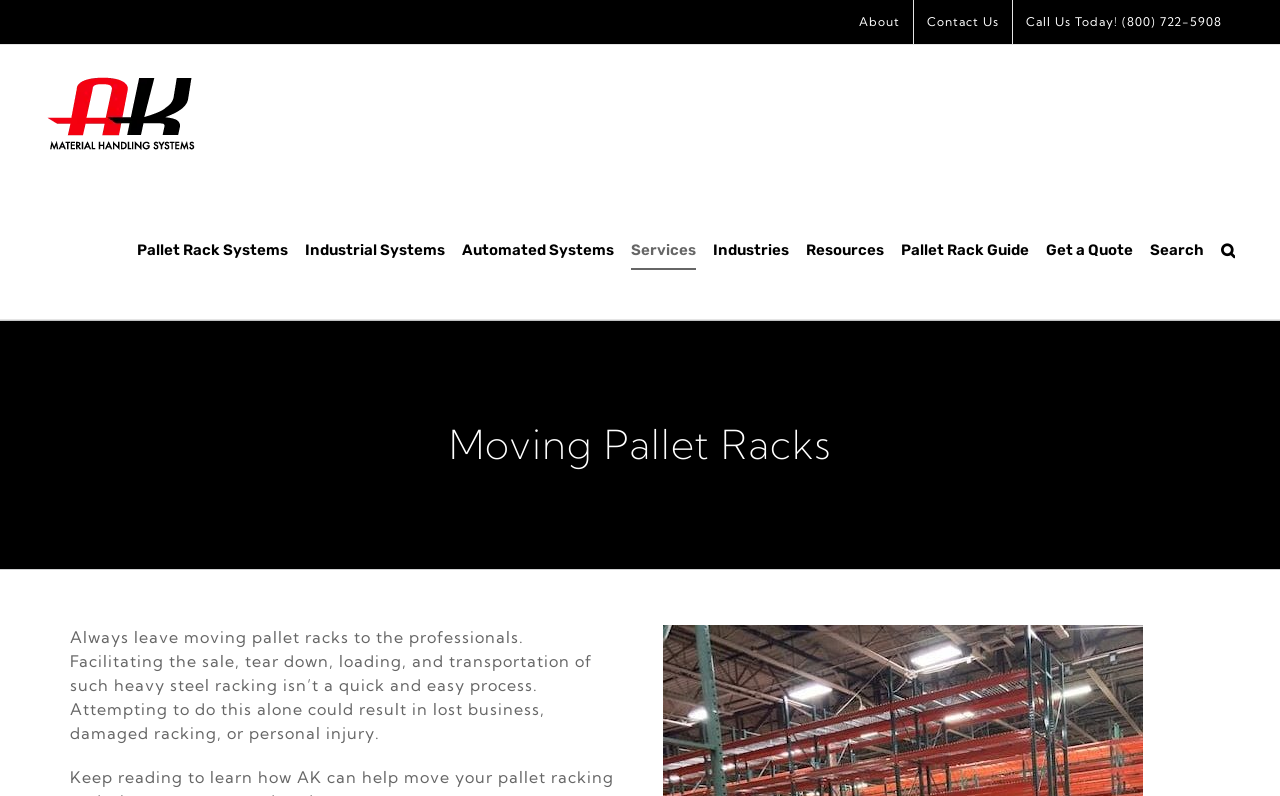Find and provide the bounding box coordinates for the UI element described with: "Pallet Rack Guide".

[0.704, 0.229, 0.804, 0.401]